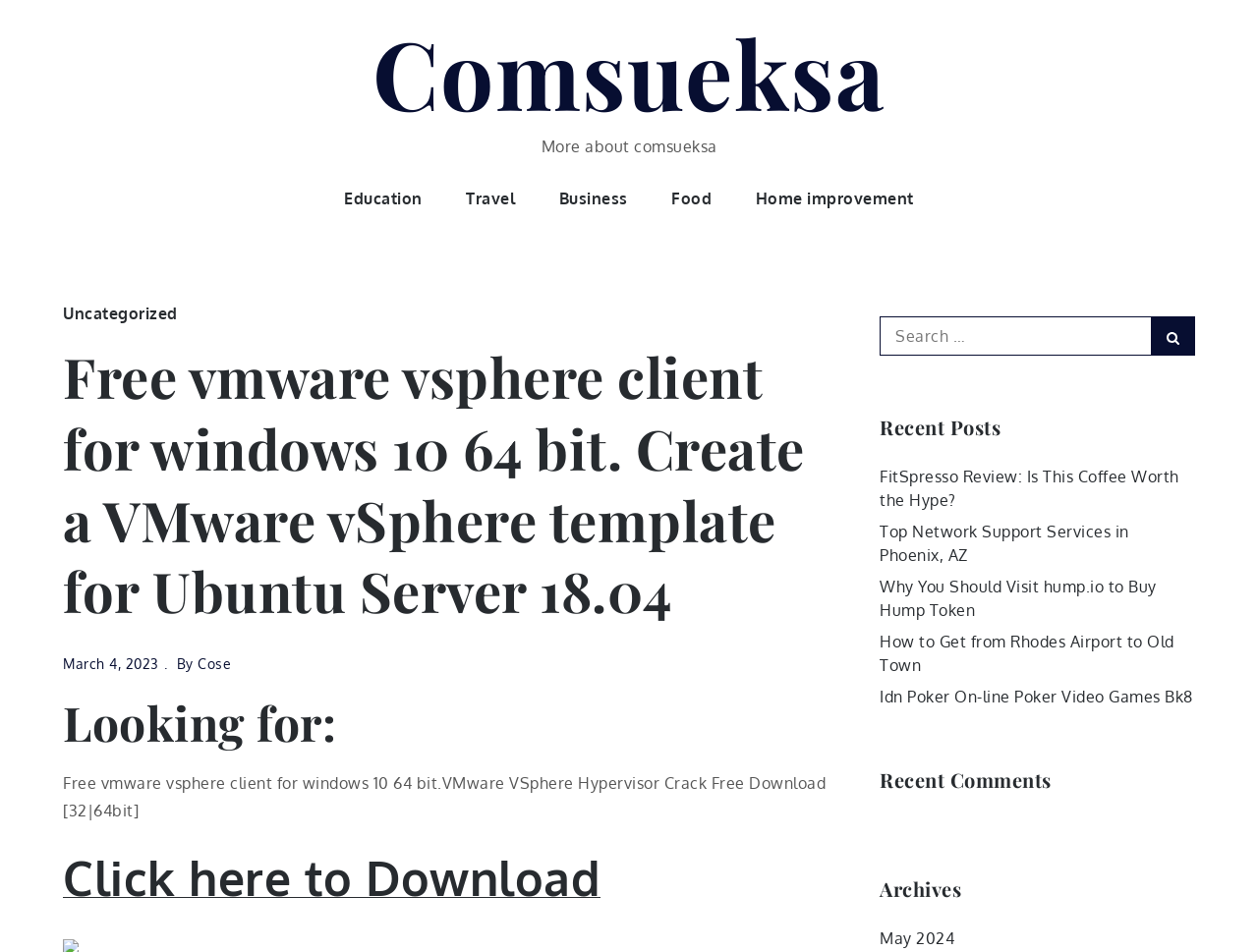Please find the bounding box coordinates of the element that must be clicked to perform the given instruction: "Click on the 'Education' link". The coordinates should be four float numbers from 0 to 1, i.e., [left, top, right, bottom].

[0.258, 0.162, 0.351, 0.255]